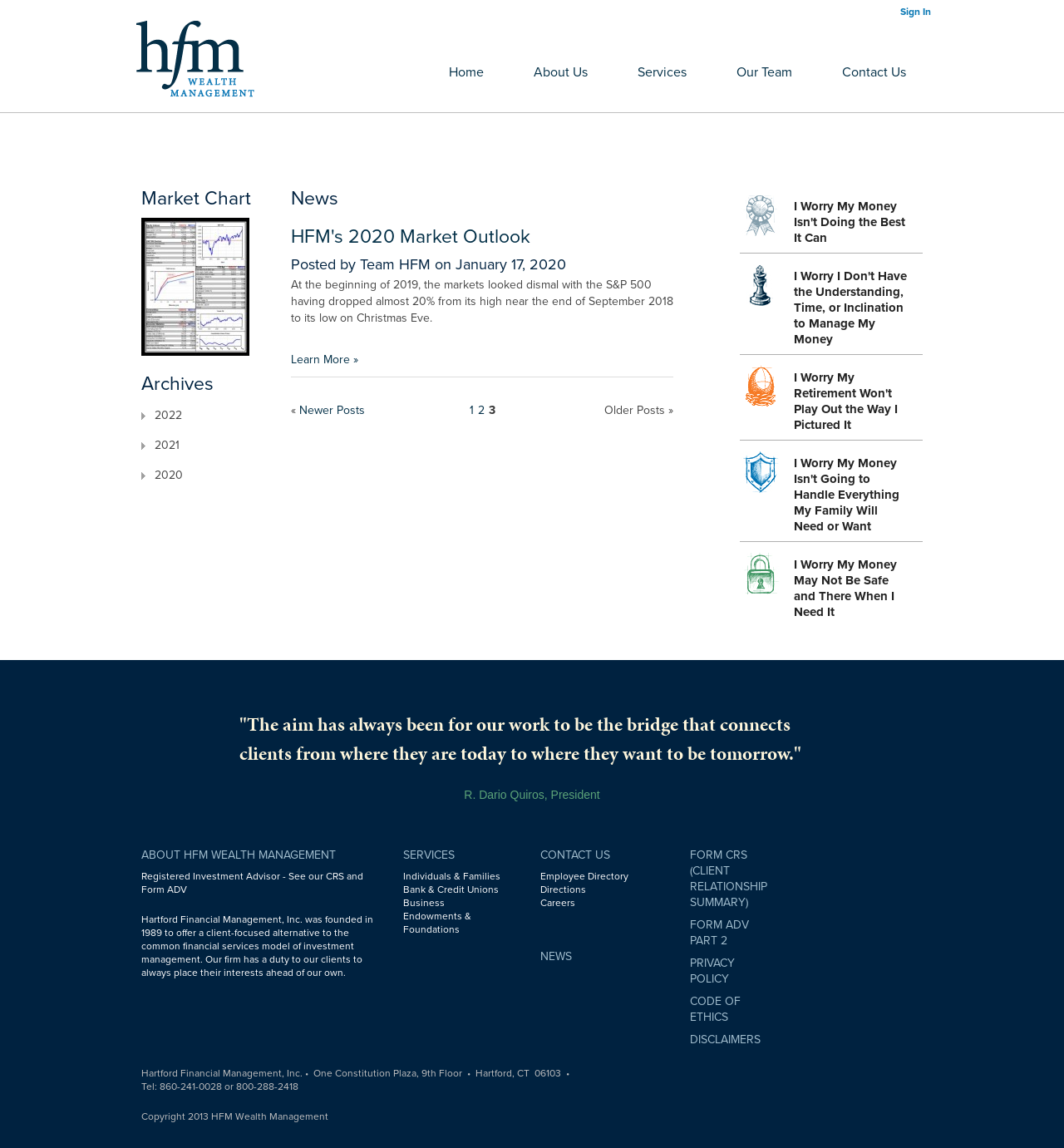Determine the bounding box coordinates of the target area to click to execute the following instruction: "Click on the 'Sign In' link."

[0.846, 0.005, 0.875, 0.015]